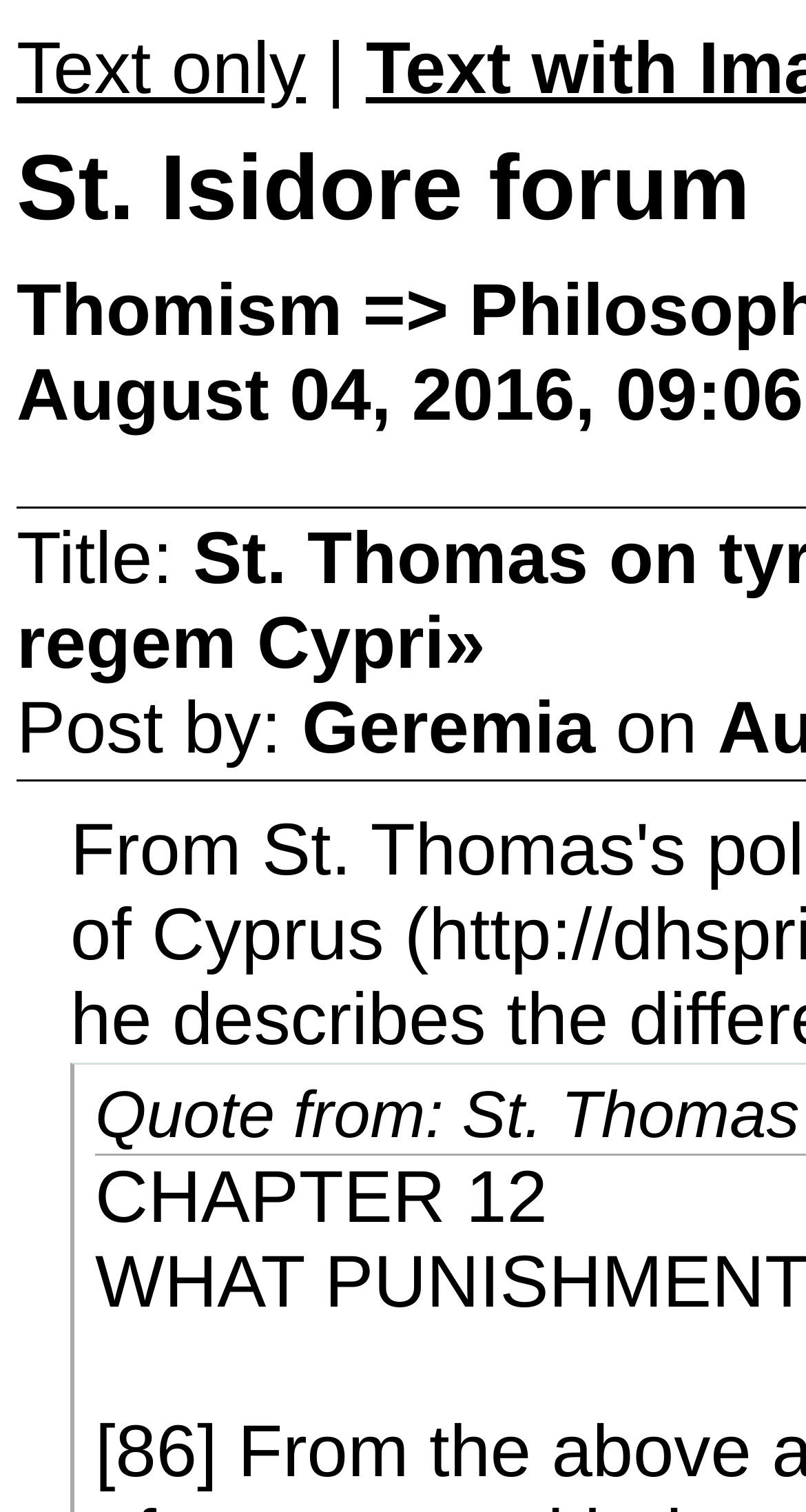Use a single word or phrase to respond to the question:
Who is the author of the post?

Geremia